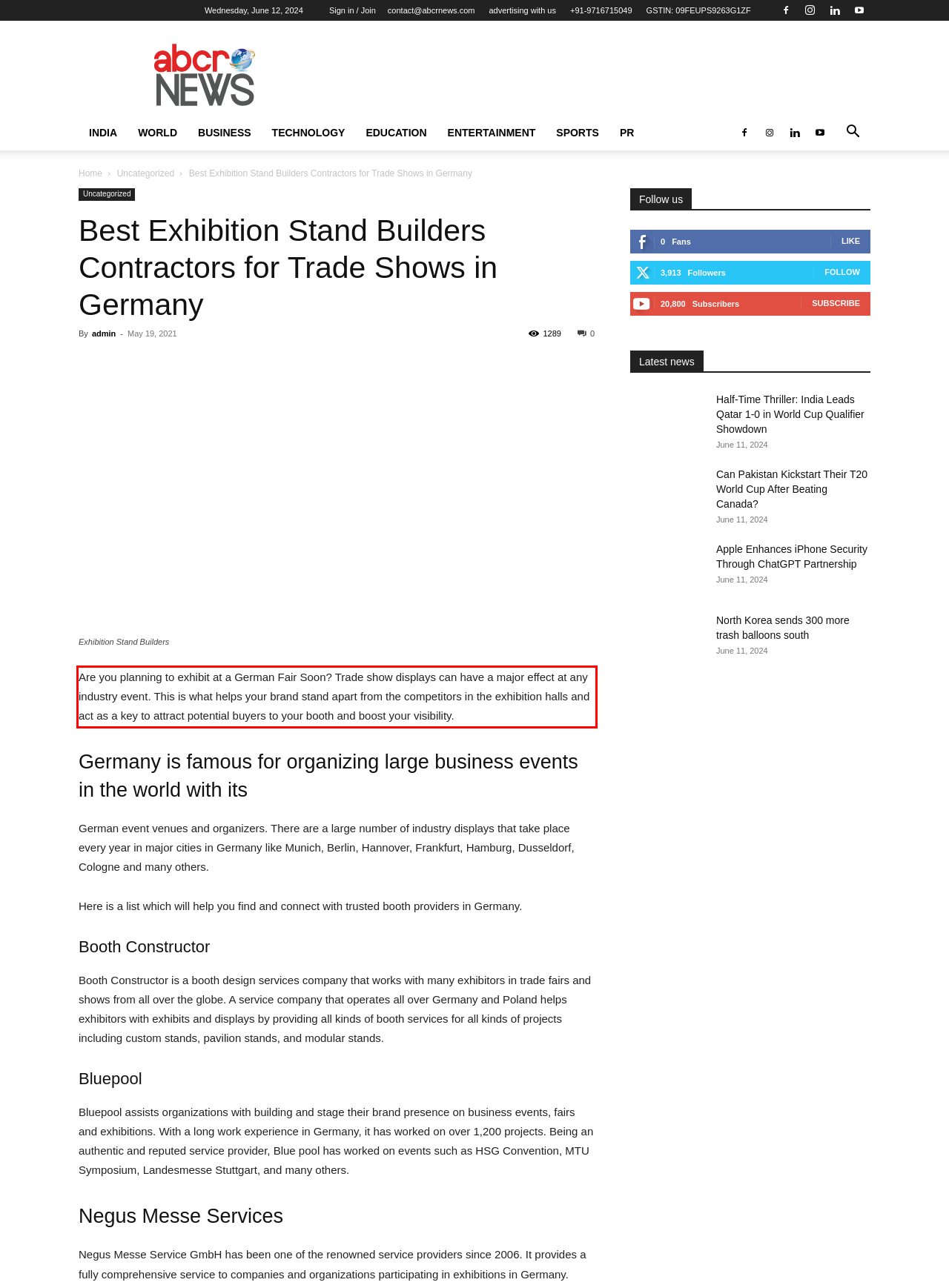In the screenshot of the webpage, find the red bounding box and perform OCR to obtain the text content restricted within this red bounding box.

Are you planning to exhibit at a German Fair Soon? Trade show displays can have a major effect at any industry event. This is what helps your brand stand apart from the competitors in the exhibition halls and act as a key to attract potential buyers to your booth and boost your visibility.